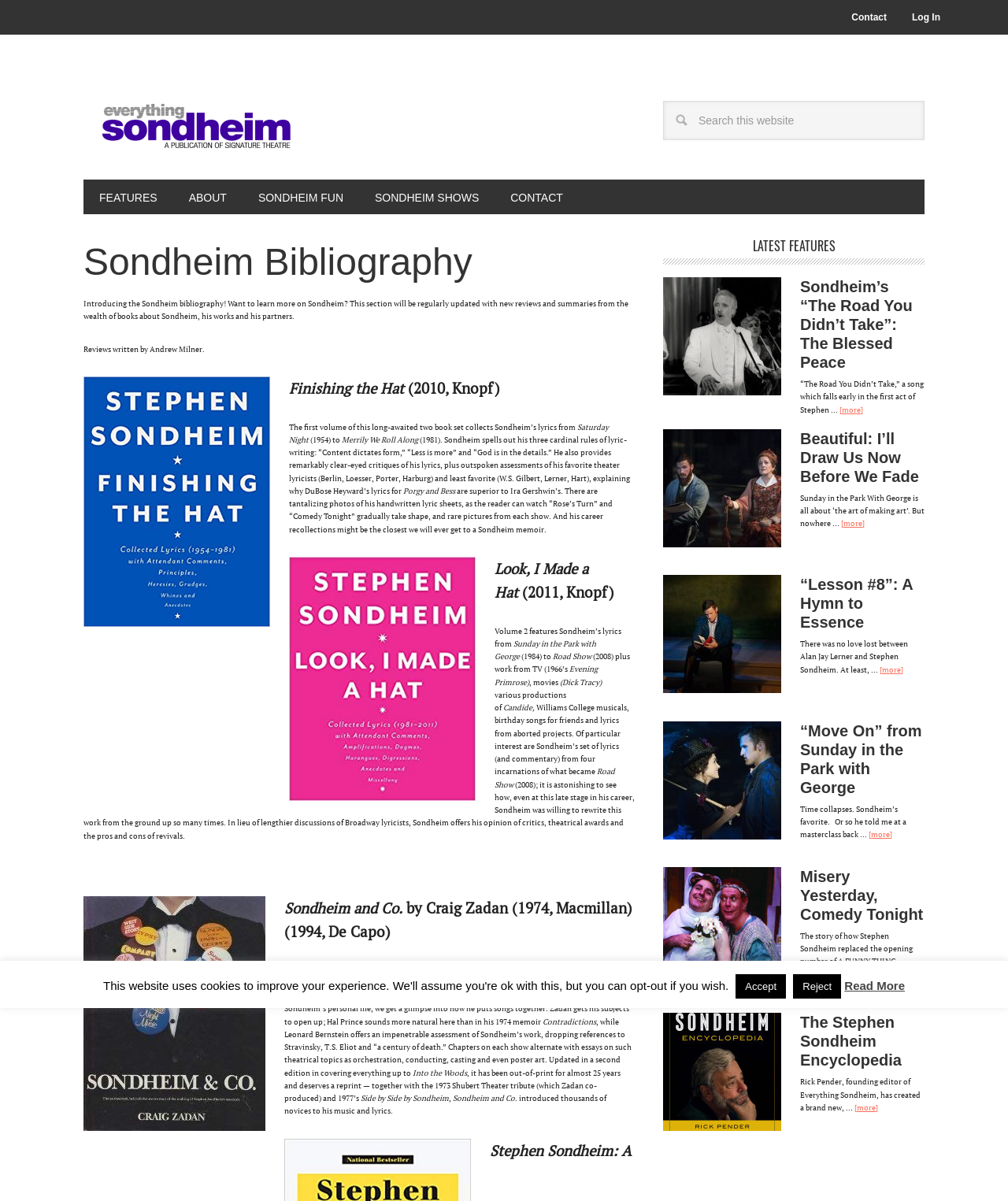From the element description: "Contact", extract the bounding box coordinates of the UI element. The coordinates should be expressed as four float numbers between 0 and 1, in the order [left, top, right, bottom].

[0.832, 0.0, 0.892, 0.029]